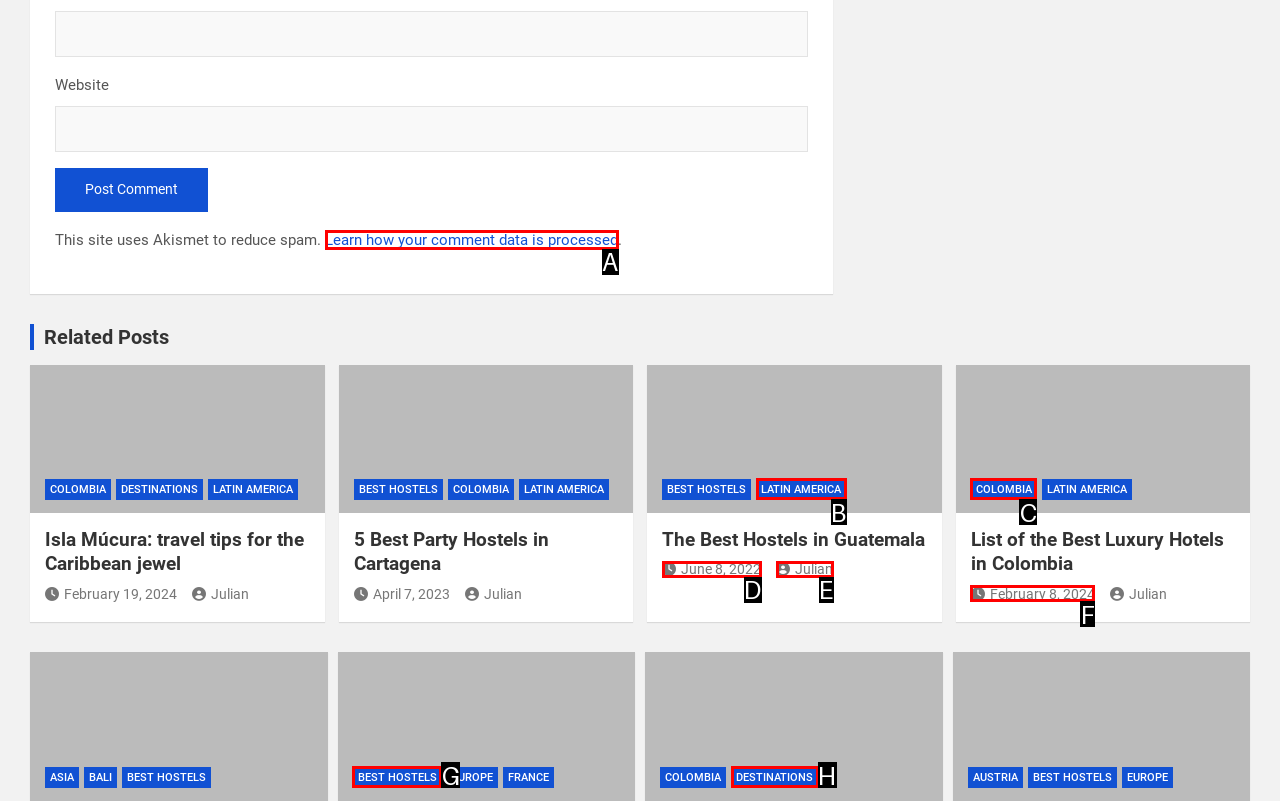Determine which UI element I need to click to achieve the following task: Learn how your comment data is processed Provide your answer as the letter of the selected option.

A